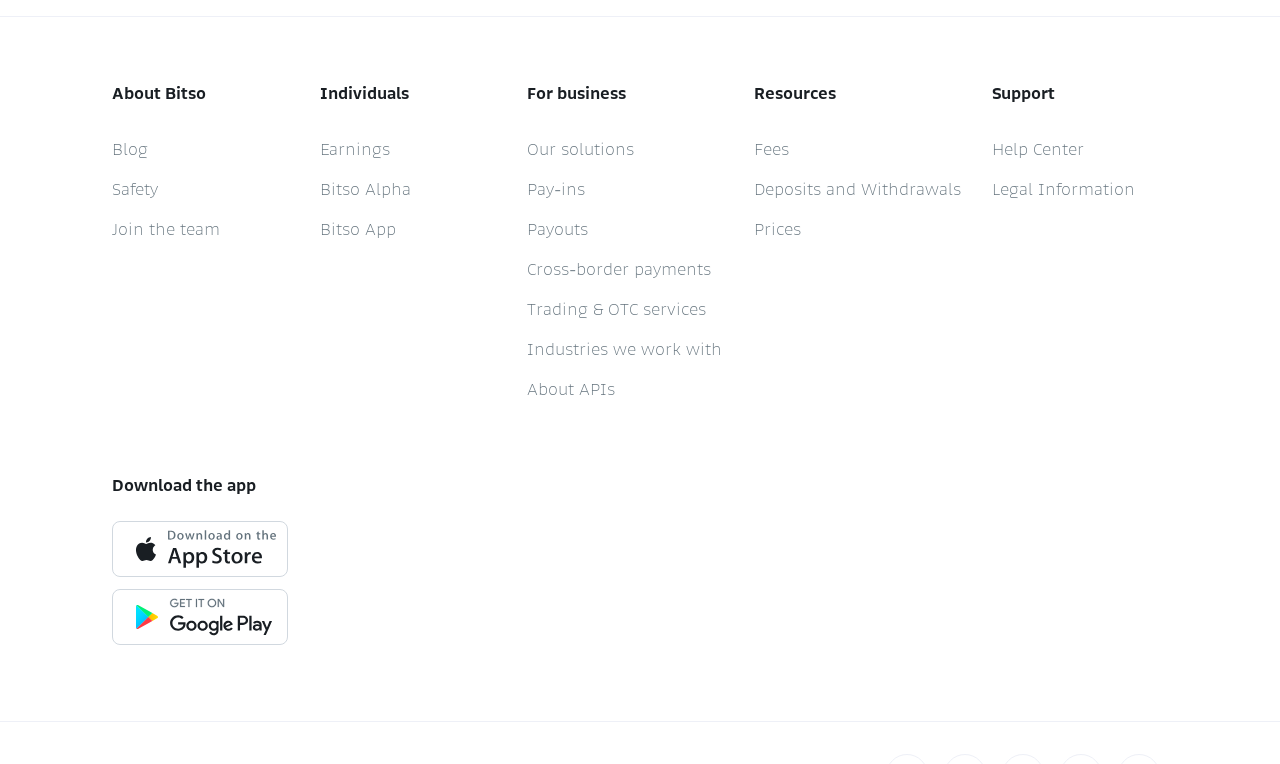Find the bounding box coordinates of the element's region that should be clicked in order to follow the given instruction: "View fees". The coordinates should consist of four float numbers between 0 and 1, i.e., [left, top, right, bottom].

[0.589, 0.169, 0.616, 0.221]